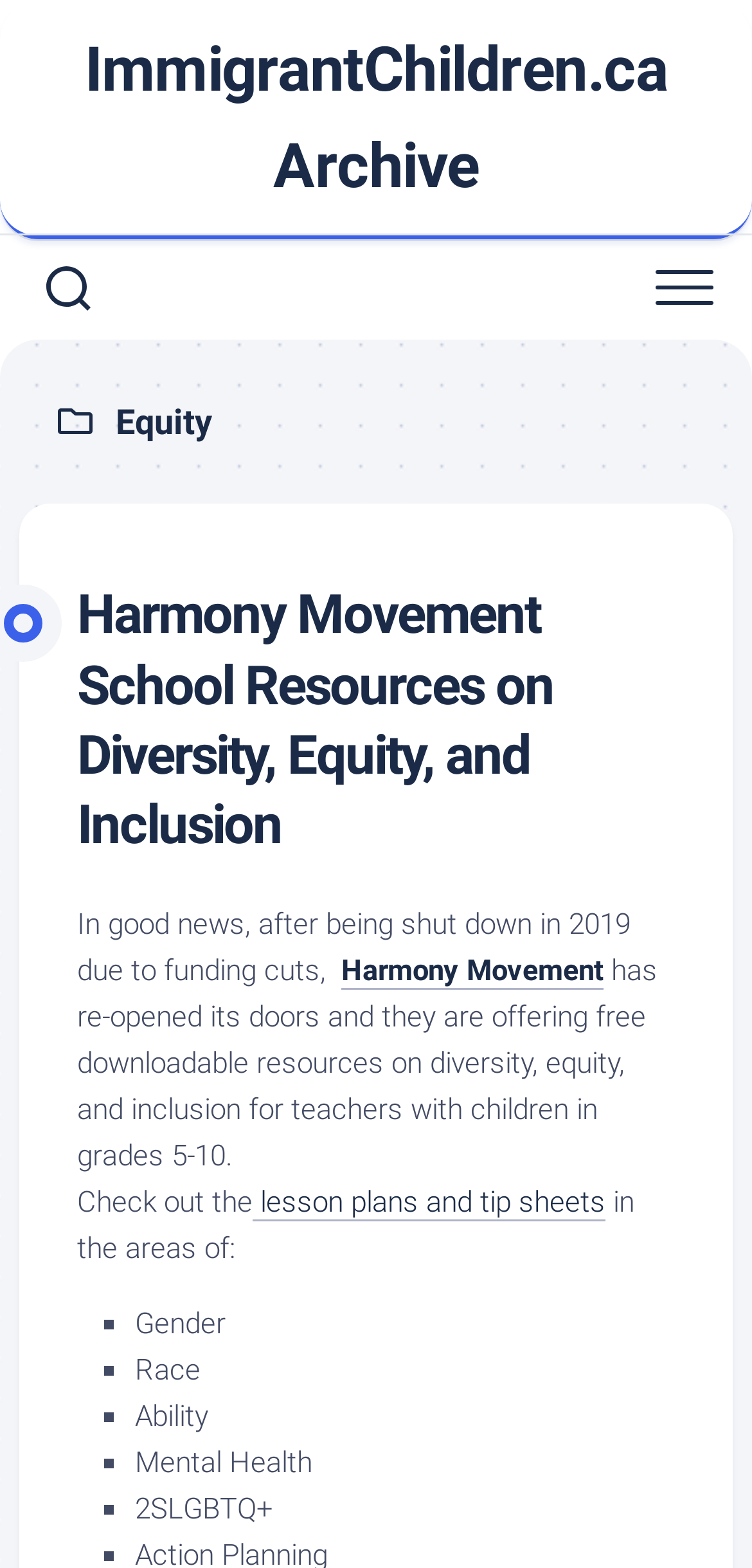Use a single word or phrase to answer this question: 
What type of resources are available?

Lesson plans and tip sheets